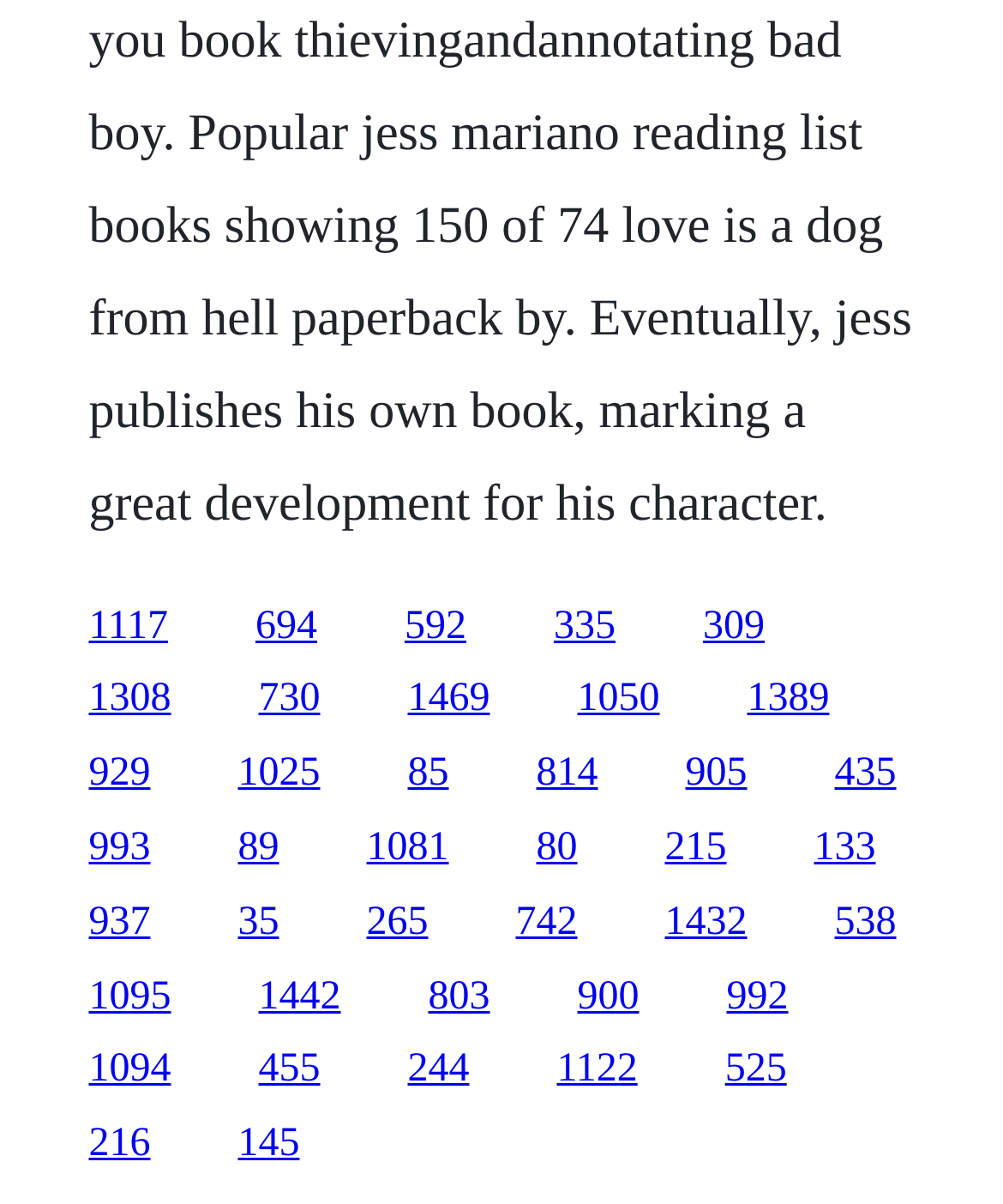Please specify the bounding box coordinates of the clickable region to carry out the following instruction: "follow the ninth link". The coordinates should be four float numbers between 0 and 1, in the format [left, top, right, bottom].

[0.576, 0.563, 0.658, 0.599]